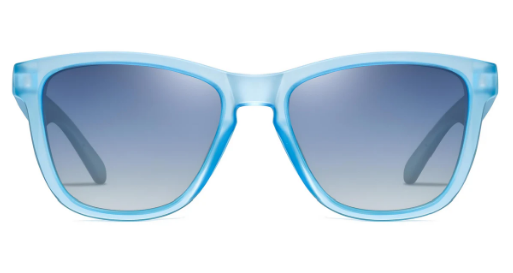What is the purpose of the gradual tinting on the lenses?
Using the image provided, answer with just one word or phrase.

Aesthetic appeal and UV protection